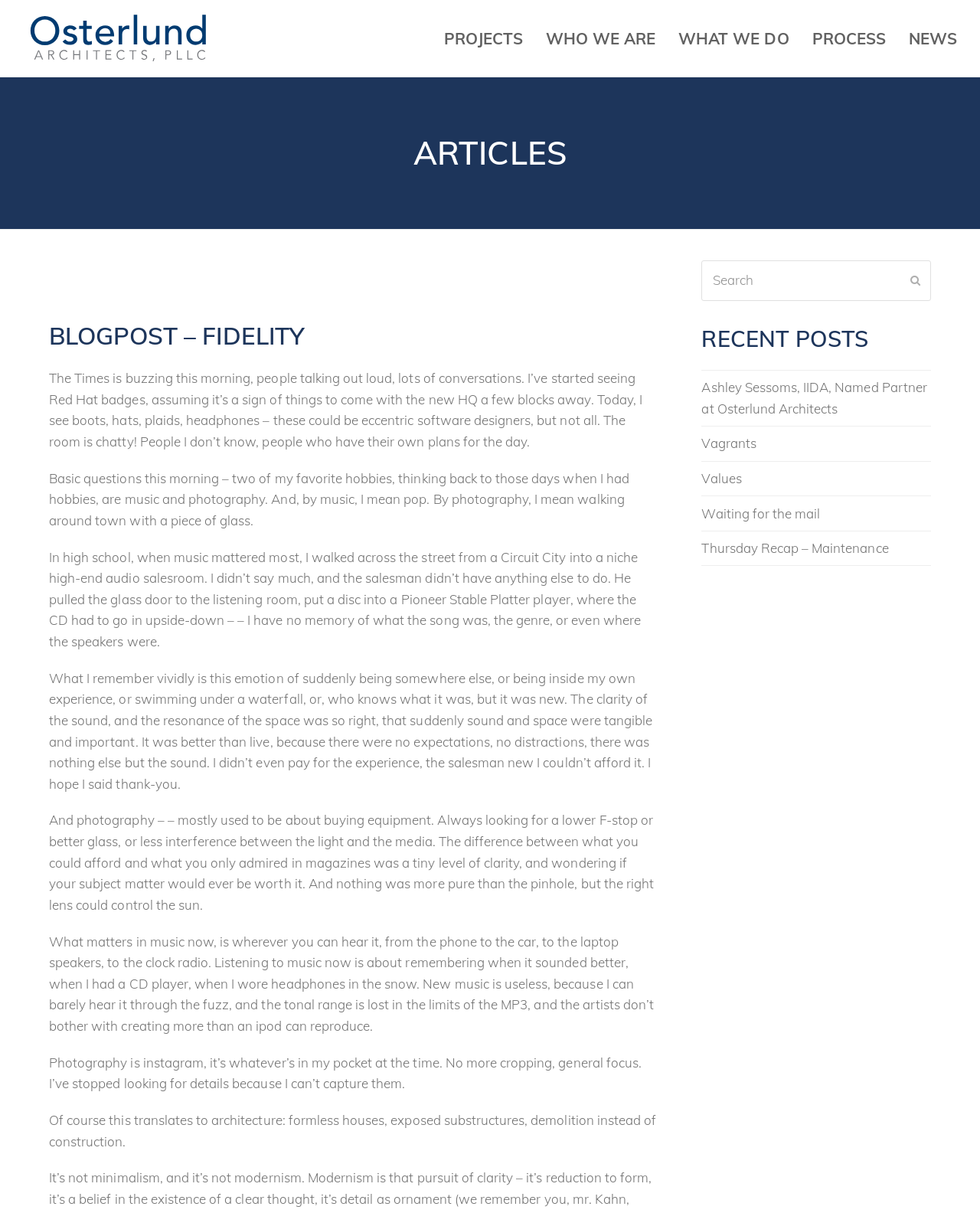Identify the bounding box coordinates for the UI element described as: "alt="Osterlund Architects"". The coordinates should be provided as four floats between 0 and 1: [left, top, right, bottom].

[0.023, 0.024, 0.219, 0.037]